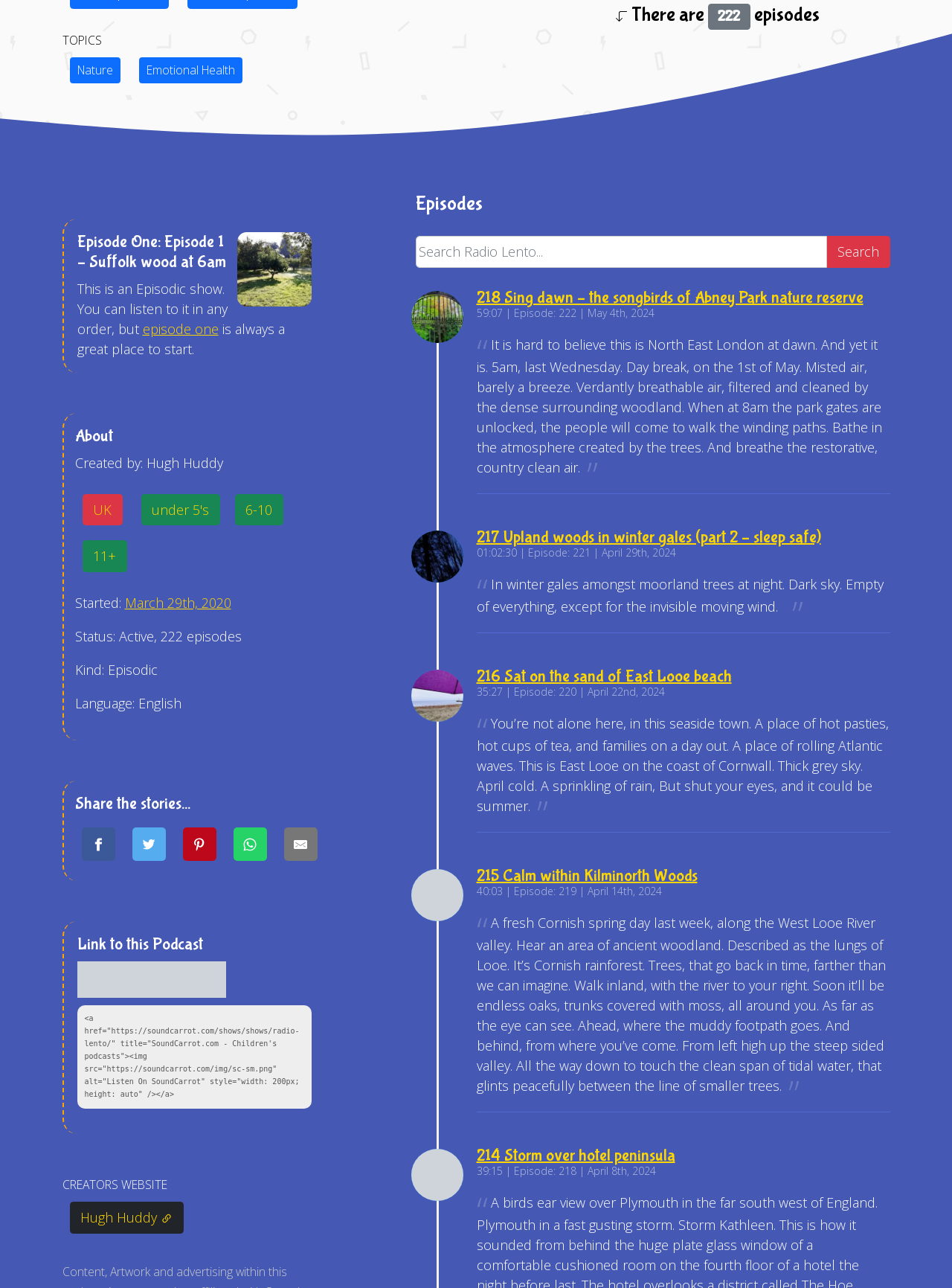Find the bounding box of the element with the following description: "Emotional Health". The coordinates must be four float numbers between 0 and 1, formatted as [left, top, right, bottom].

[0.146, 0.045, 0.254, 0.065]